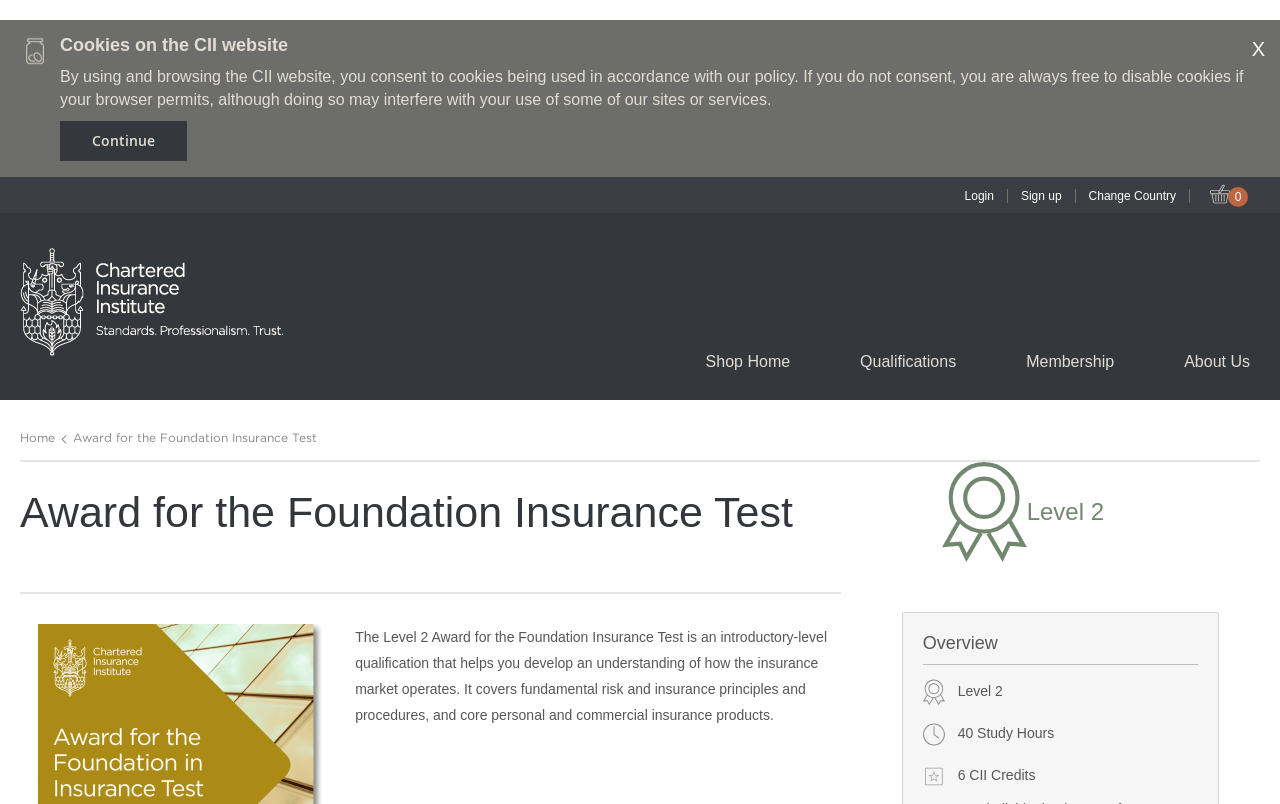Locate the bounding box coordinates of the element that should be clicked to execute the following instruction: "Learn about the Chartered Insurance Institute".

[0.016, 0.309, 0.221, 0.443]